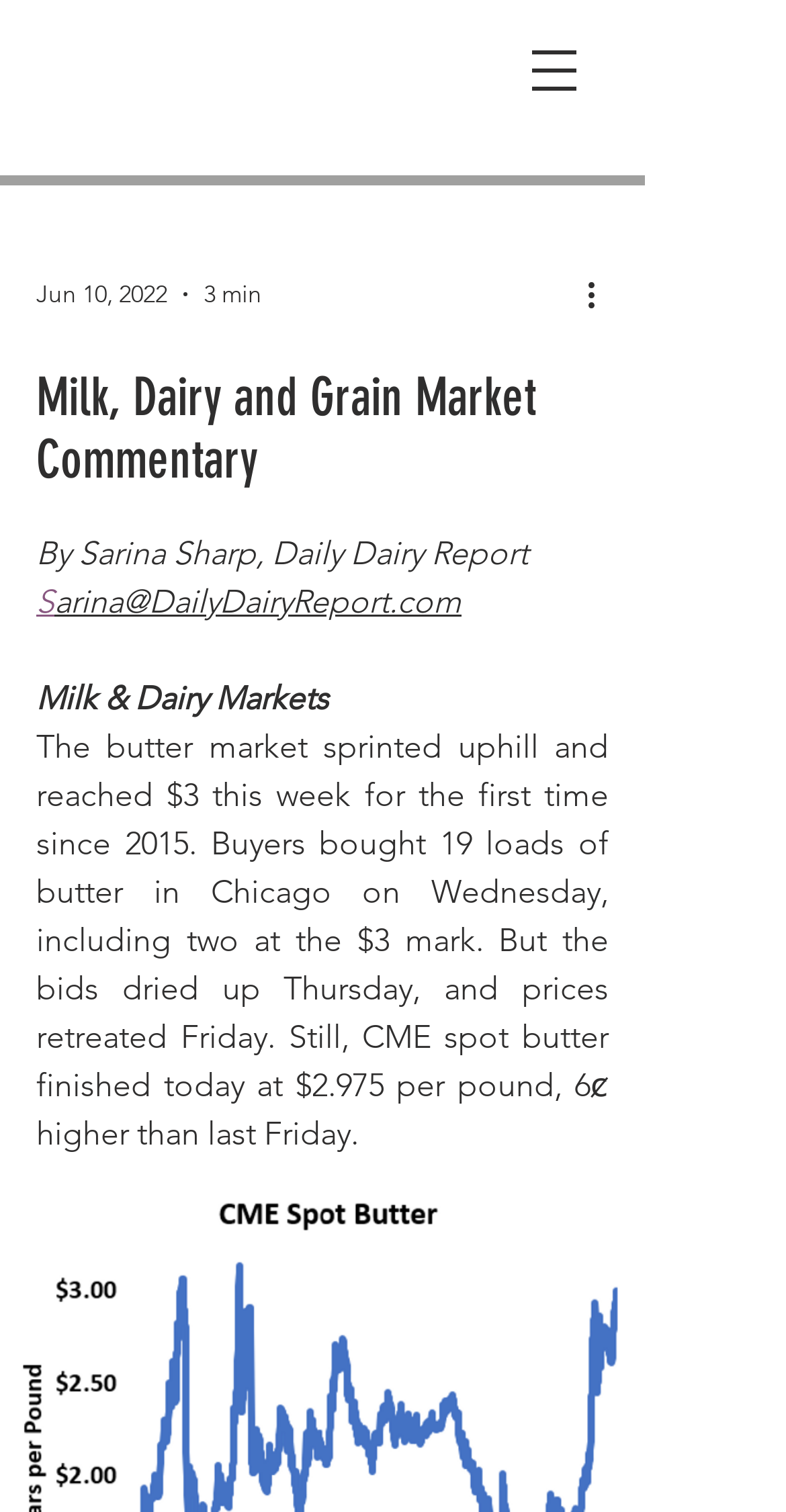Please determine the heading text of this webpage.

Milk, Dairy and Grain Market Commentary